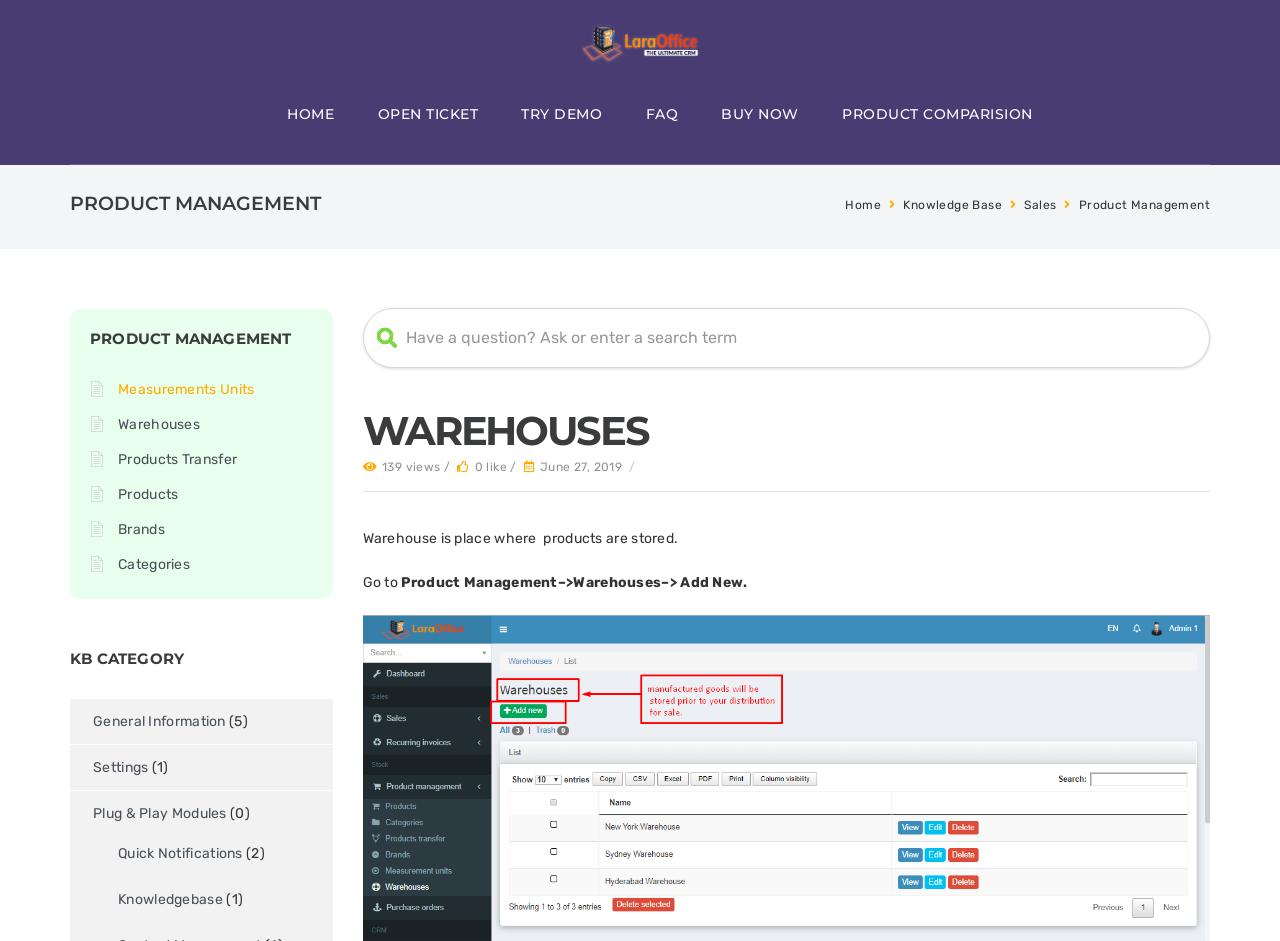Please identify the bounding box coordinates of the clickable area that will fulfill the following instruction: "Click on 'Labrador Retrievers'". The coordinates should be in the format of four float numbers between 0 and 1, i.e., [left, top, right, bottom].

None